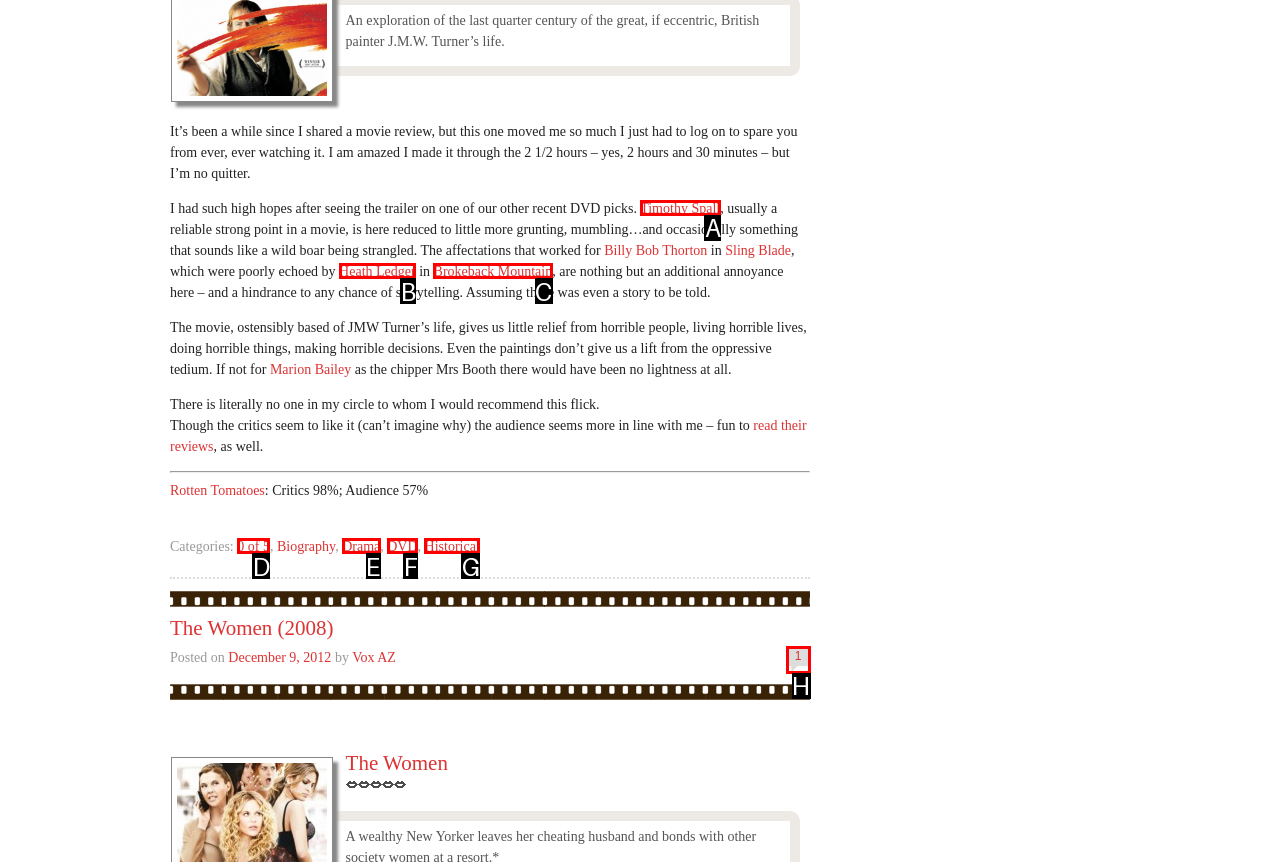From the given options, tell me which letter should be clicked to complete this task: Click on the link to see the review of Timothy Spall
Answer with the letter only.

A